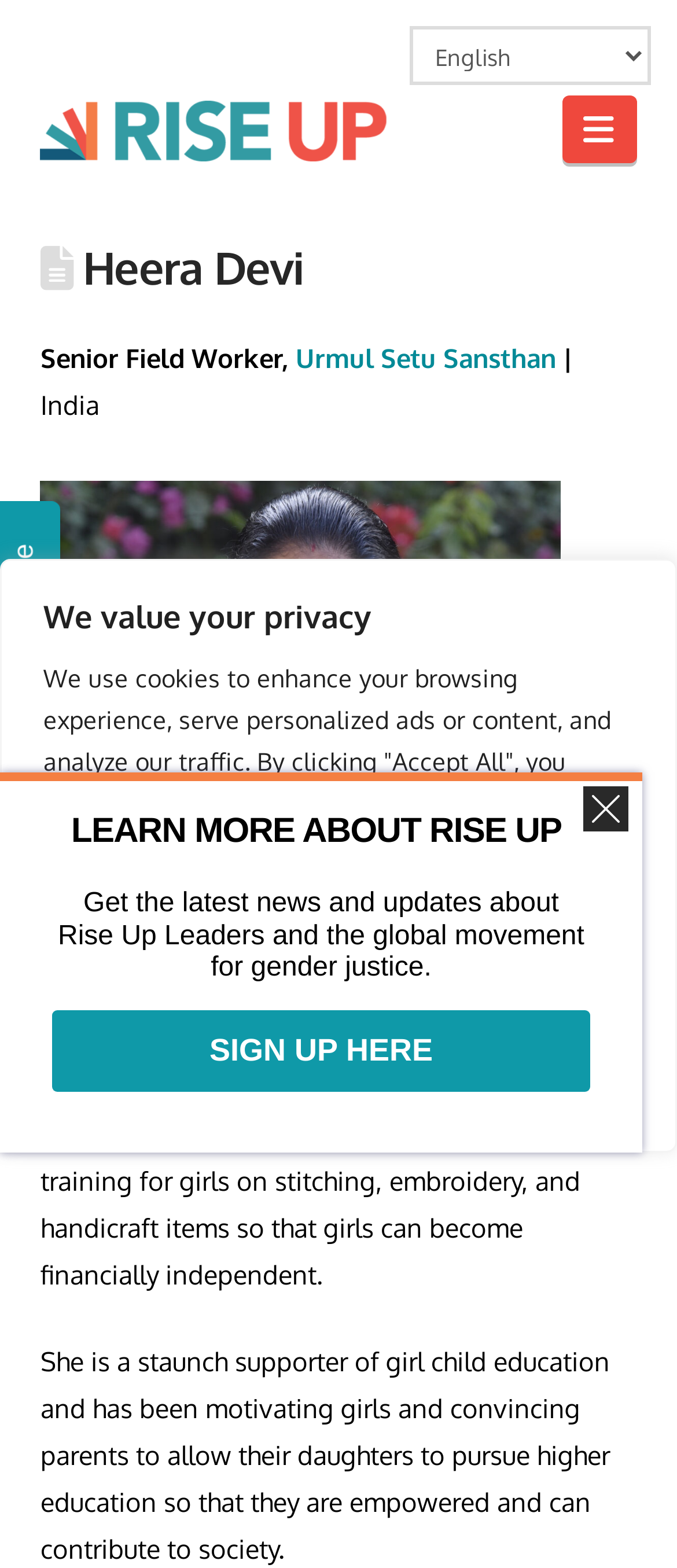Refer to the element description Customize and identify the corresponding bounding box in the screenshot. Format the coordinates as (top-left x, top-left y, bottom-right x, bottom-right y) with values in the range of 0 to 1.

[0.064, 0.603, 0.936, 0.652]